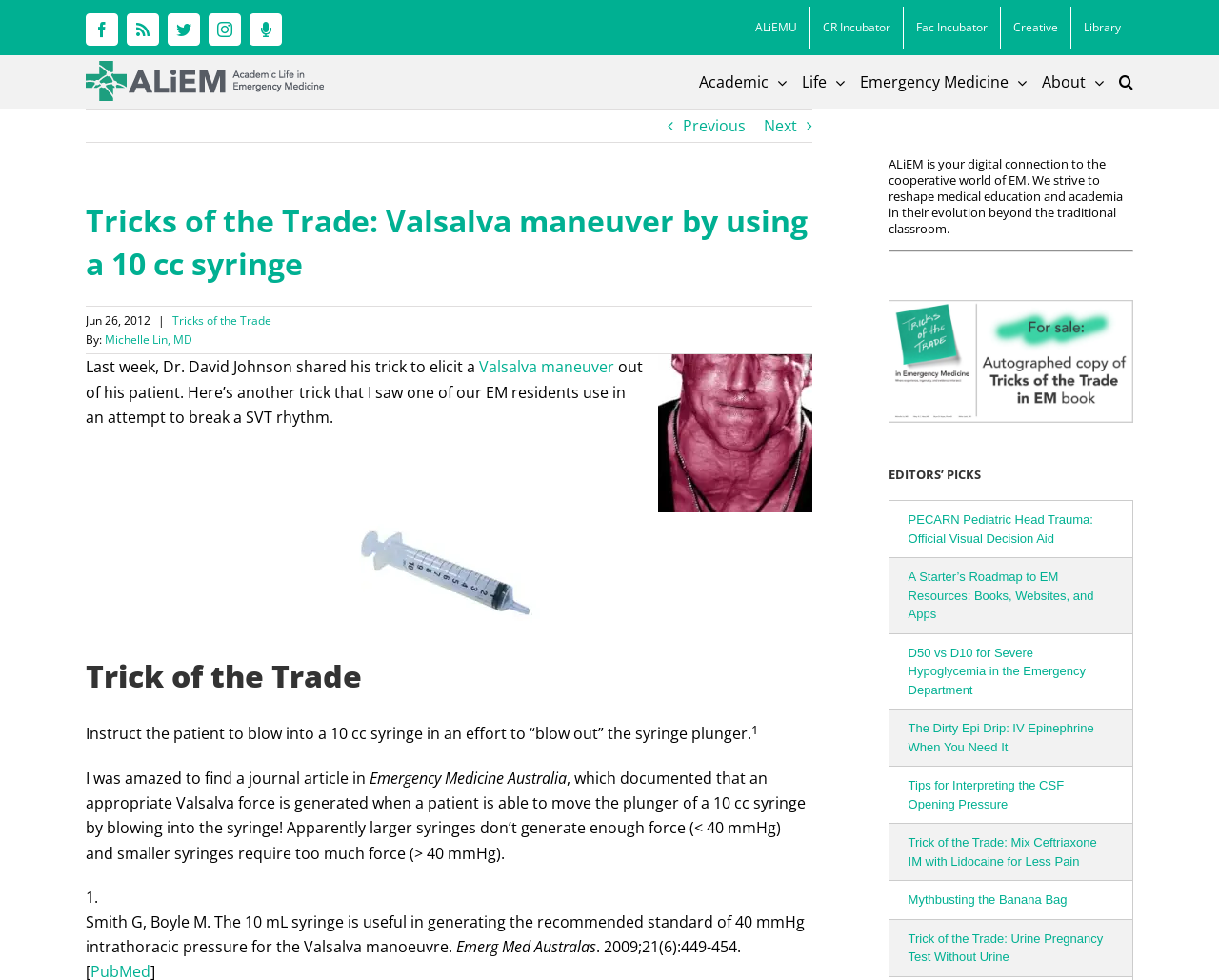Provide the bounding box coordinates of the section that needs to be clicked to accomplish the following instruction: "Explore the PECARN Pediatric Head Trauma article."

[0.745, 0.523, 0.897, 0.556]